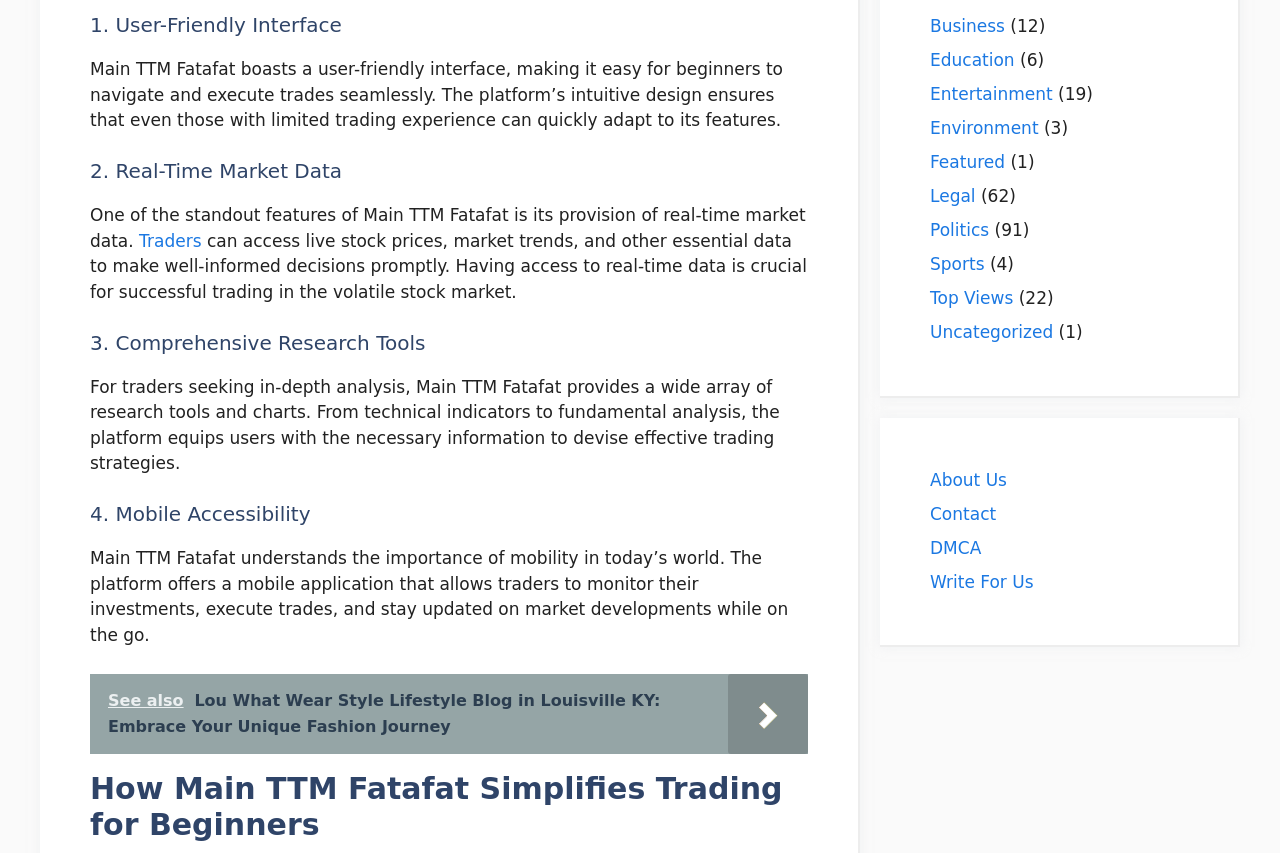Please indicate the bounding box coordinates for the clickable area to complete the following task: "Click on 'Business'". The coordinates should be specified as four float numbers between 0 and 1, i.e., [left, top, right, bottom].

[0.727, 0.019, 0.785, 0.042]